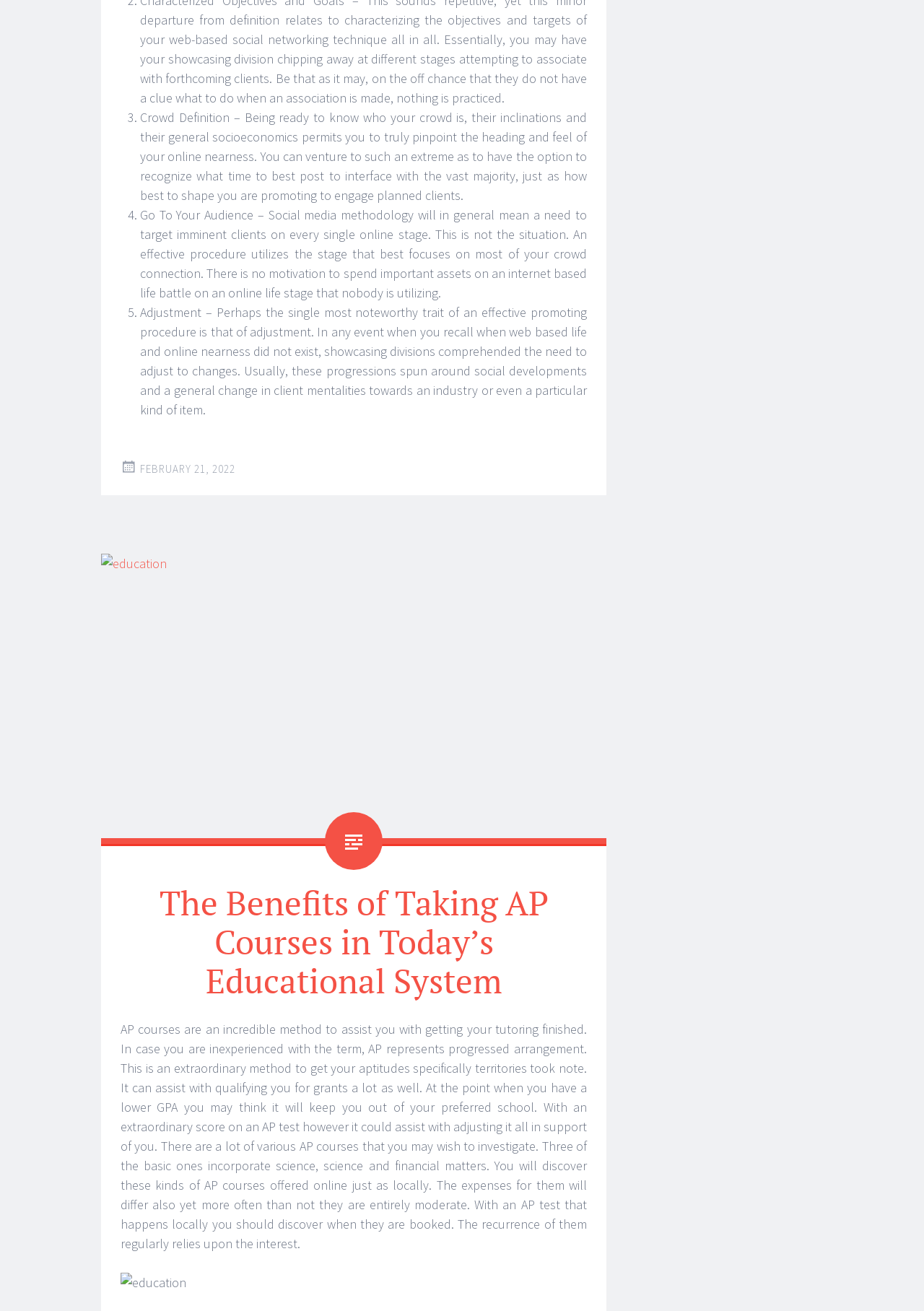Using floating point numbers between 0 and 1, provide the bounding box coordinates in the format (top-left x, top-left y, bottom-right x, bottom-right y). Locate the UI element described here: February 21, 2022

[0.152, 0.353, 0.255, 0.363]